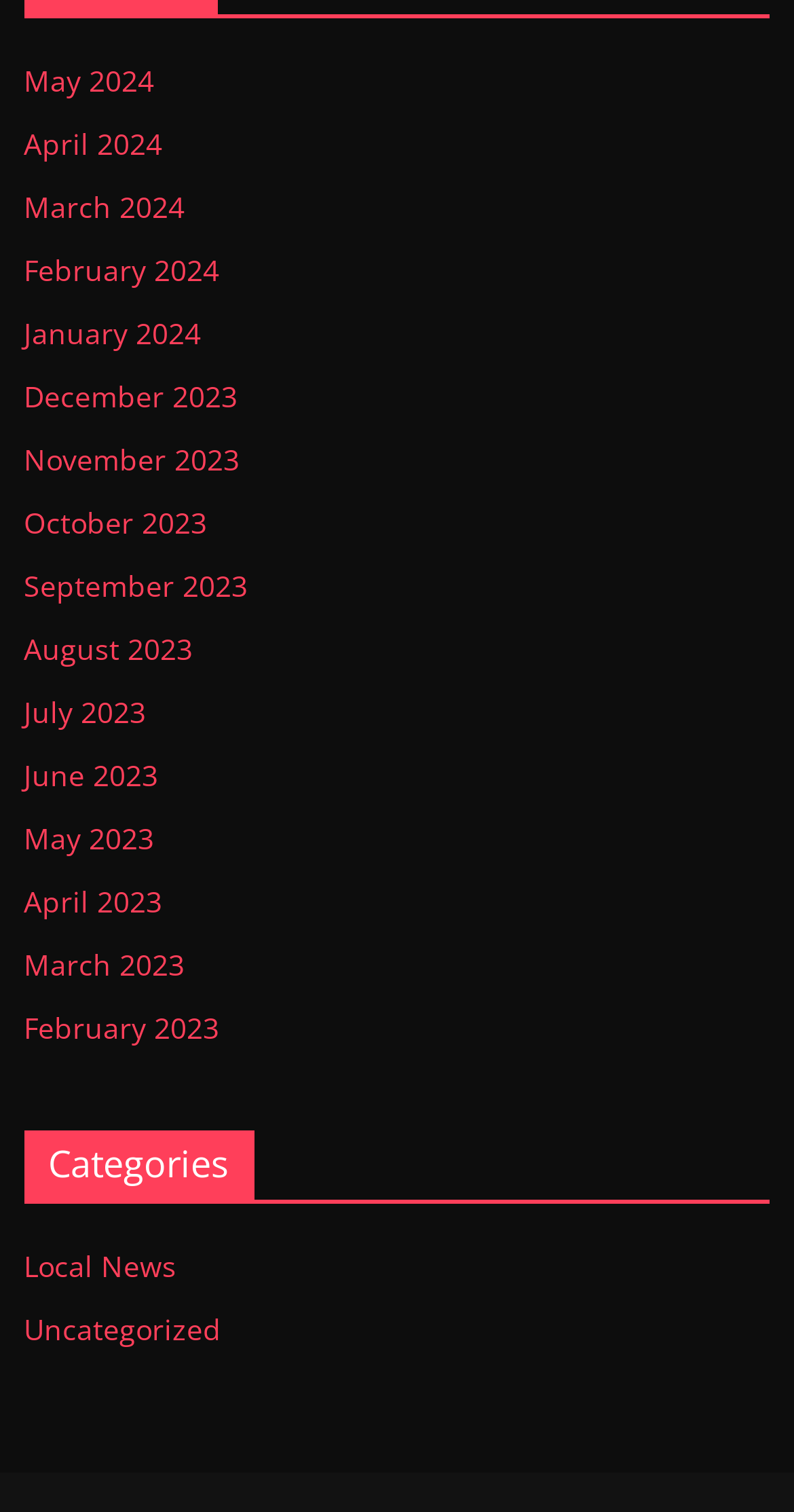Please mark the clickable region by giving the bounding box coordinates needed to complete this instruction: "Explore uncategorized news".

[0.03, 0.866, 0.279, 0.891]